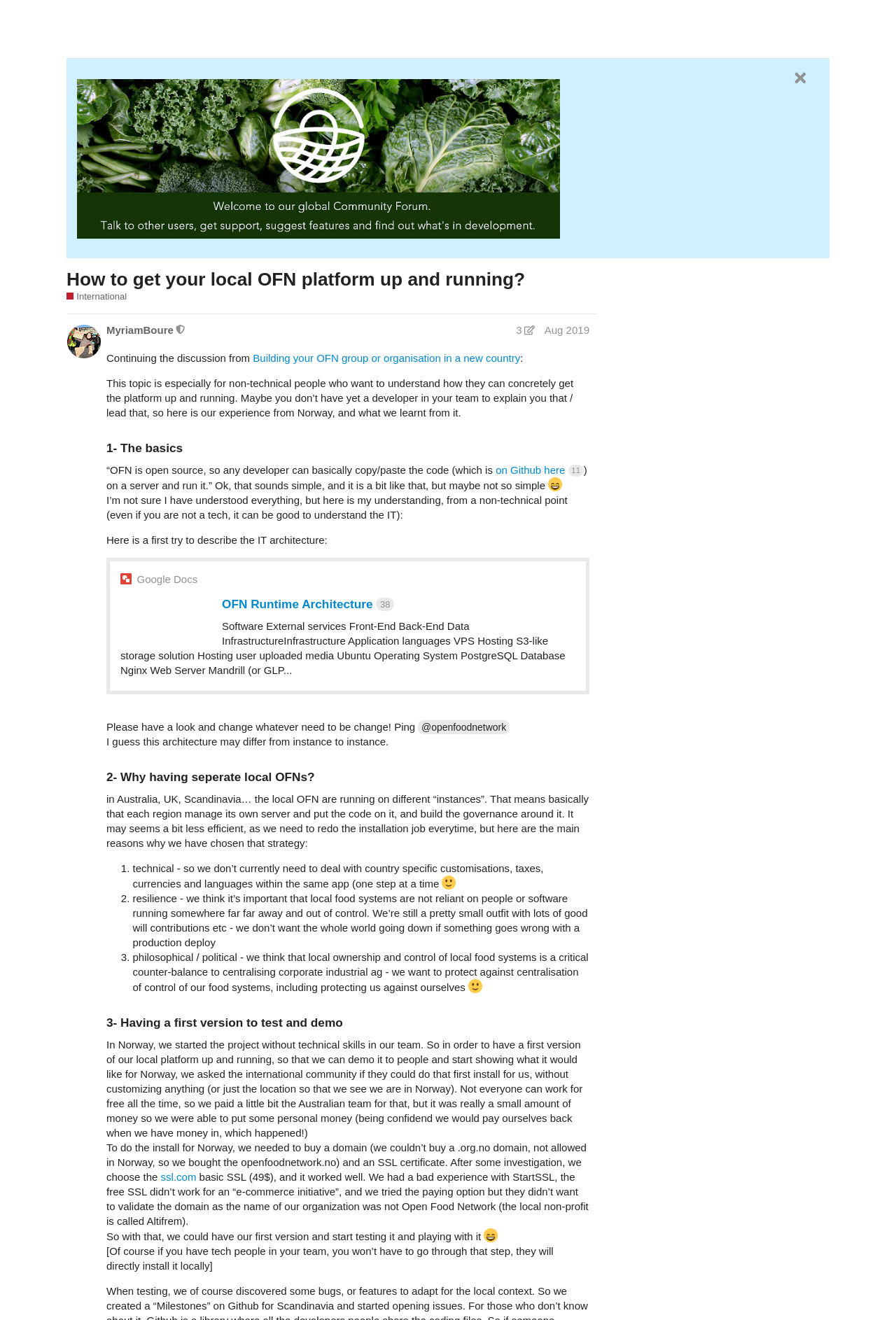Provide an in-depth description of the elements and layout of the webpage.

This webpage is a discussion forum titled "How to get your local OFN platform up and running?" within the Open Food Network Community. At the top, there is a header section with a logo and links to "Open Food Network Community" and "International". Below this, there are buttons for "Log In", "Search", and a menu.

The main content of the page is divided into six regions, each representing a post from a different user. Each post has a heading with the user's name, a timestamp, and a link to their profile. The posts are numbered from 2 to 6, indicating that there may be more posts on other pages.

The first post, from @MyriamBoure, discusses working on a wiki and updating the IT architecture. The second post, from @lisekvan, expresses gratitude for the help provided. The third post, from @thomaz, asks a technical question about working on a GitHub repository. The fourth post, also from @thomaz, quotes a previous post and asks for clarification. The fifth post, from @pmackay, responds to @thomaz's question, suggesting that it would be better to work directly from the main OFN codebase. The sixth post, again from @thomaz, is a response to @pmackay's suggestion.

Each post has a set of buttons below it, allowing users to like the post, copy a link to the post, or expand/collapse a quoted section. There are also links to other topics and timestamps indicating when the posts were made.